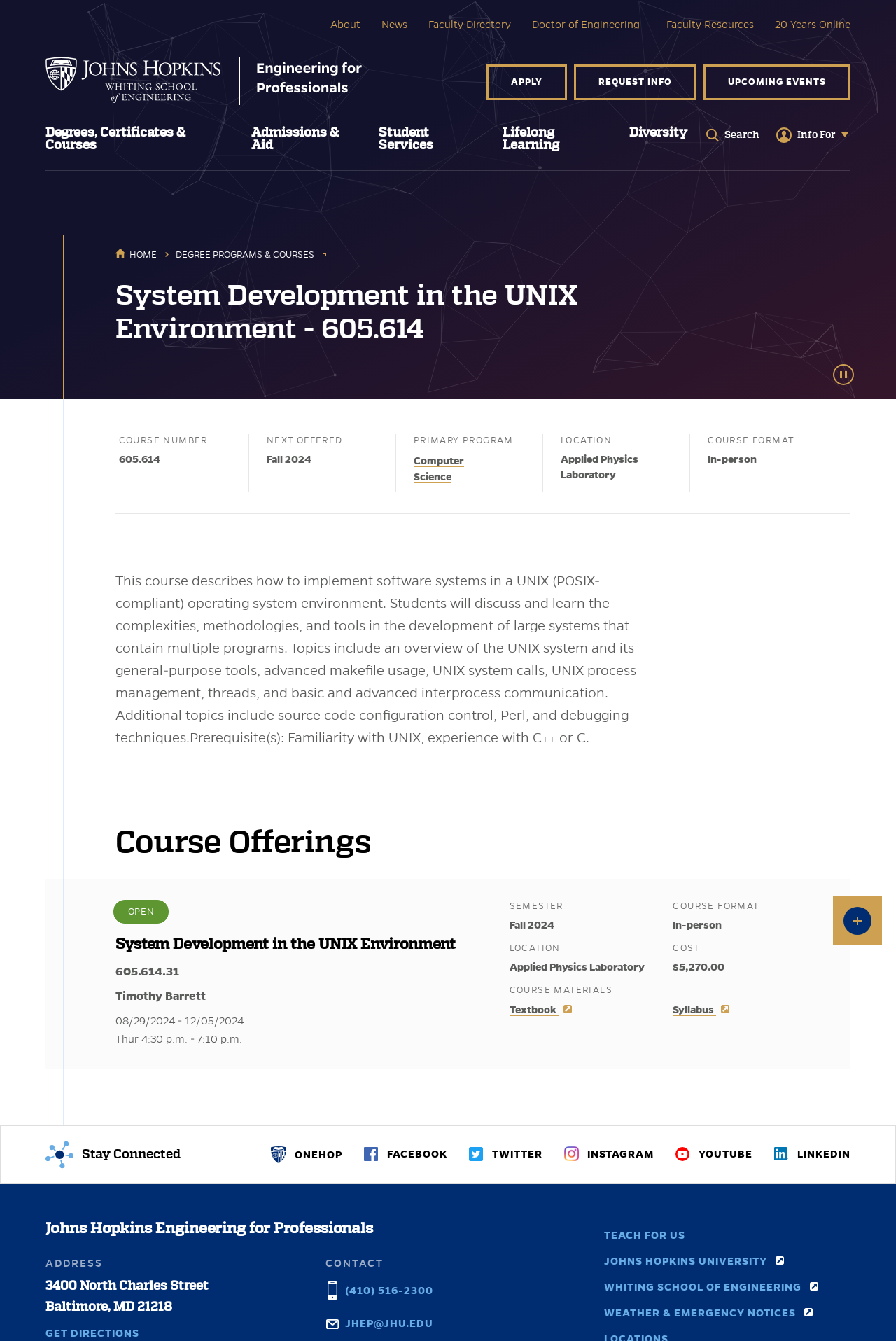What is the course number of the system development course?
Based on the image, provide a one-word or brief-phrase response.

605.614